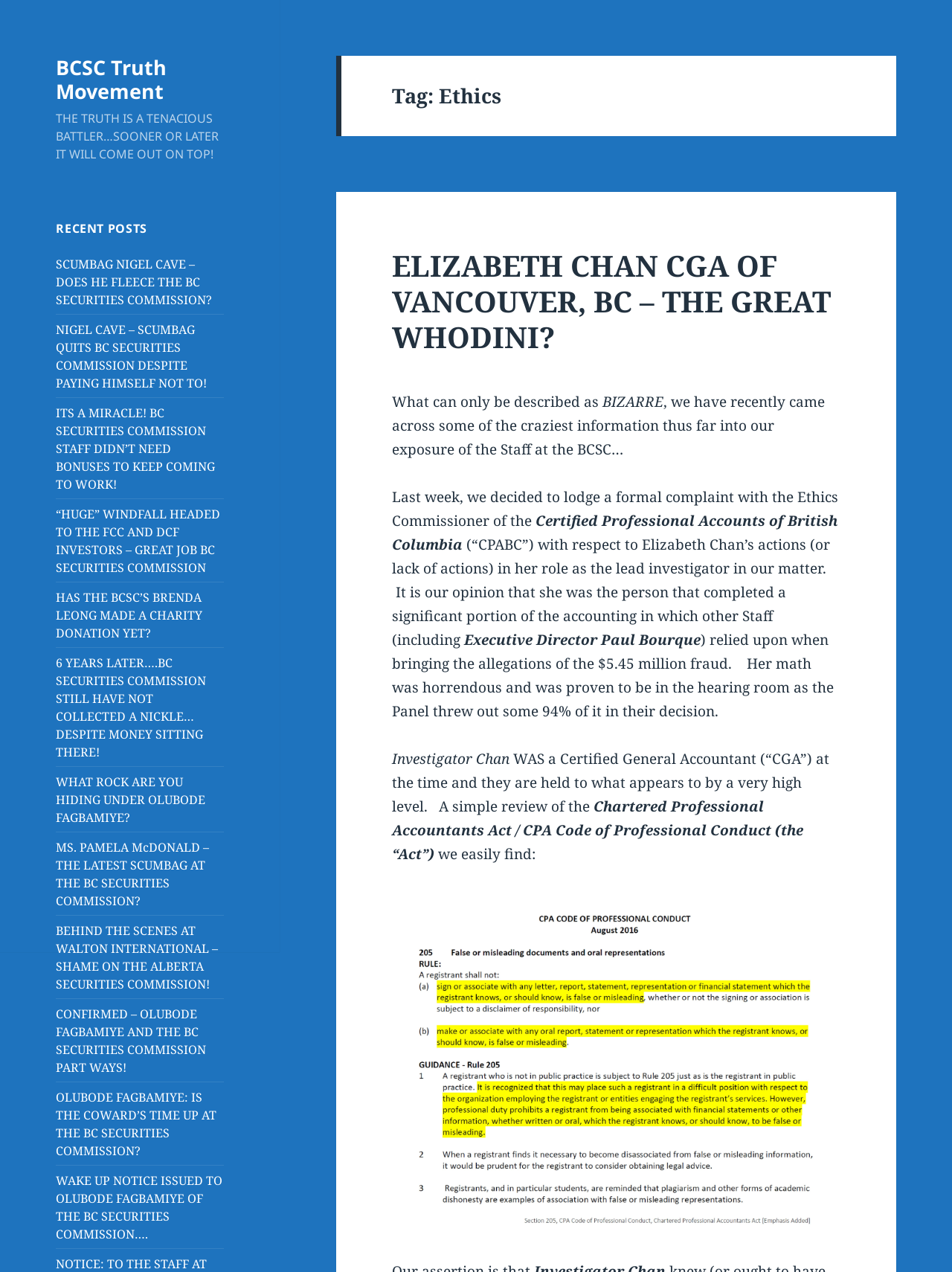Please analyze the image and give a detailed answer to the question:
How many recent posts are listed?

Under the 'RECENT POSTS' heading, there are 11 links to different articles or posts, each with a unique title and description. These posts seem to be related to ethics and the BC Securities Commission.